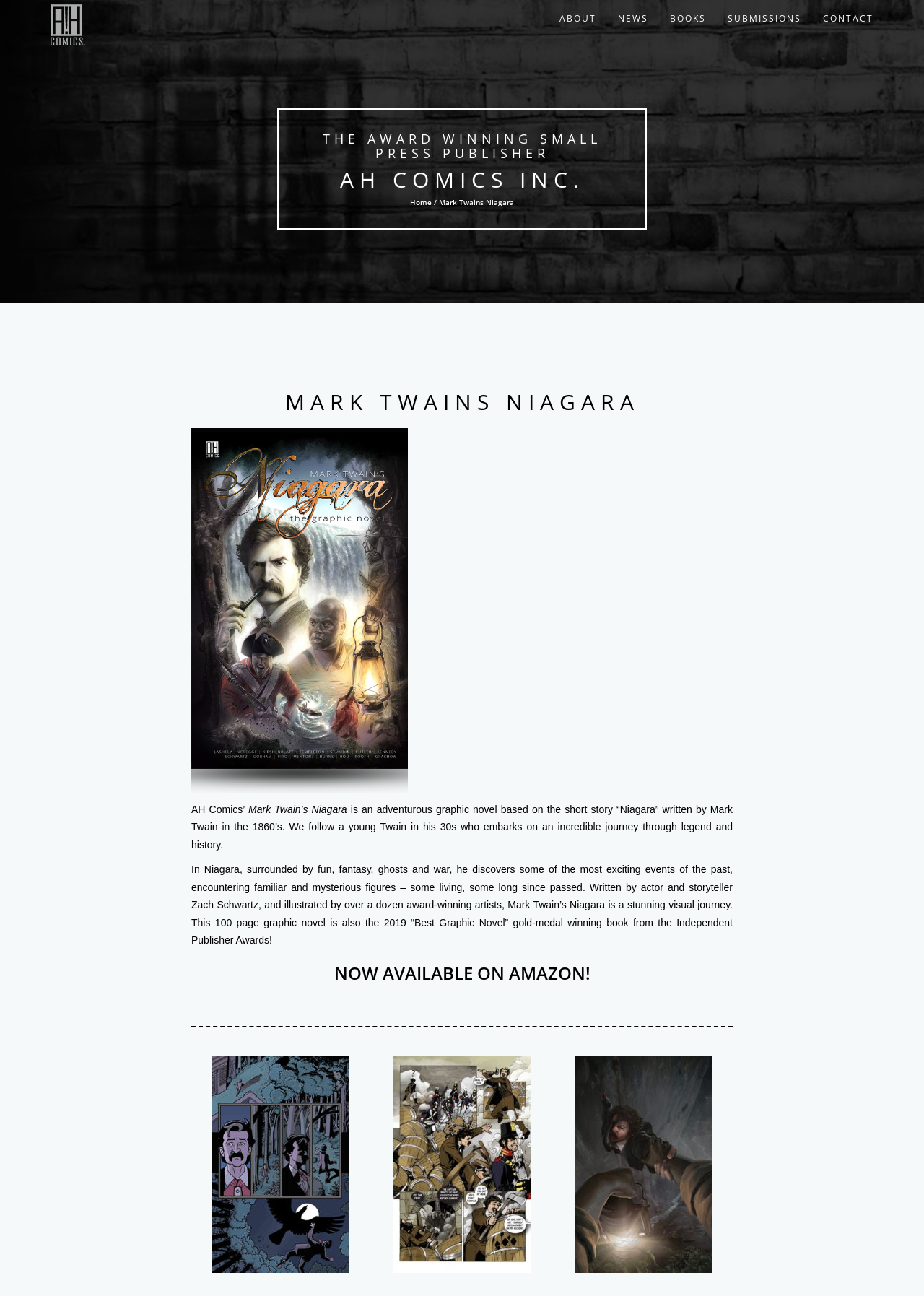Determine the bounding box coordinates of the clickable element to achieve the following action: 'Click the ABOUT link'. Provide the coordinates as four float values between 0 and 1, formatted as [left, top, right, bottom].

[0.594, 0.014, 0.657, 0.042]